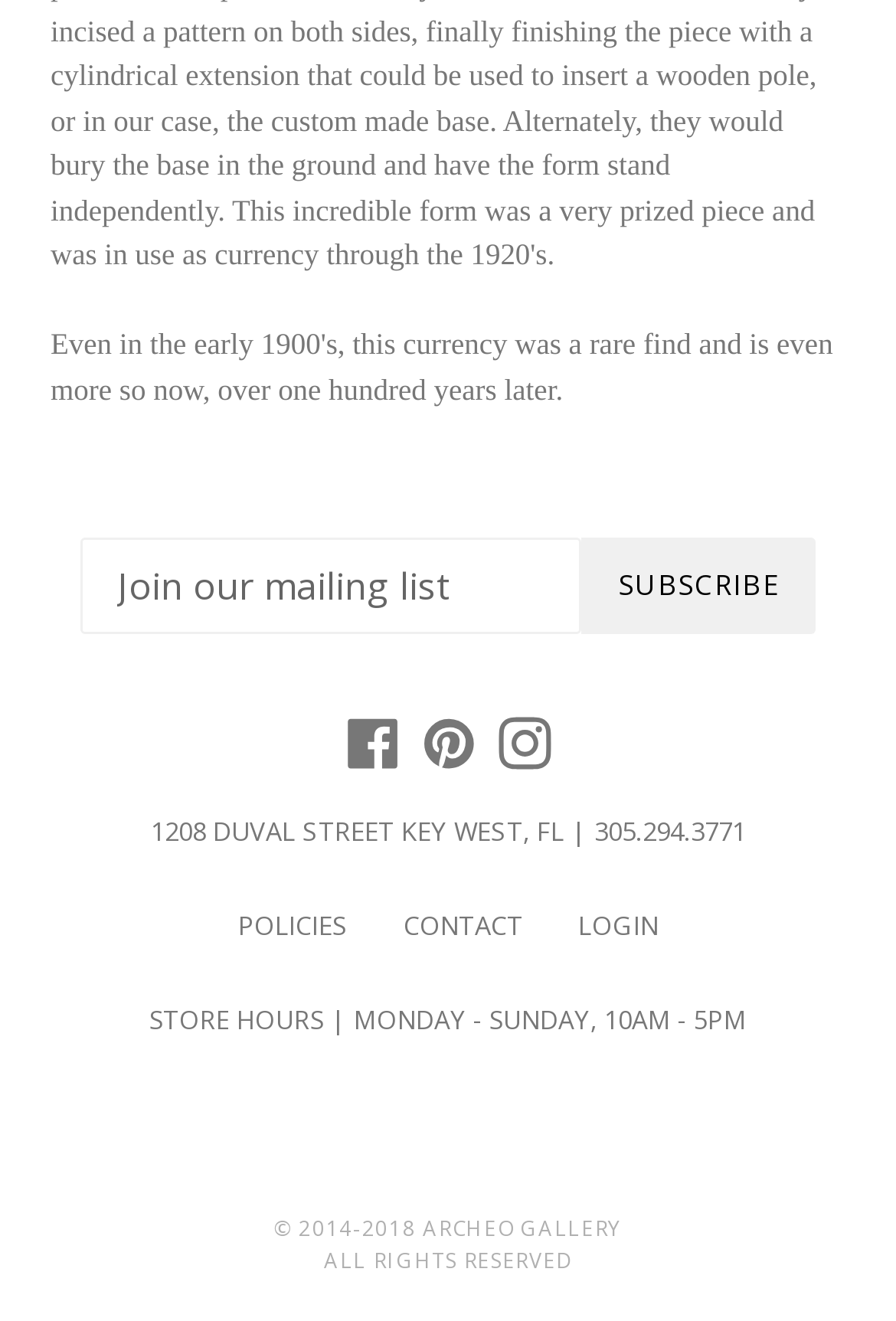Using the elements shown in the image, answer the question comprehensively: What is the address of the store?

I found the address of the store by looking at the static text element that contains the address information, which is '1208 DUVAL STREET KEY WEST, FL | 305.294.3771'. The address is the part before the phone number.